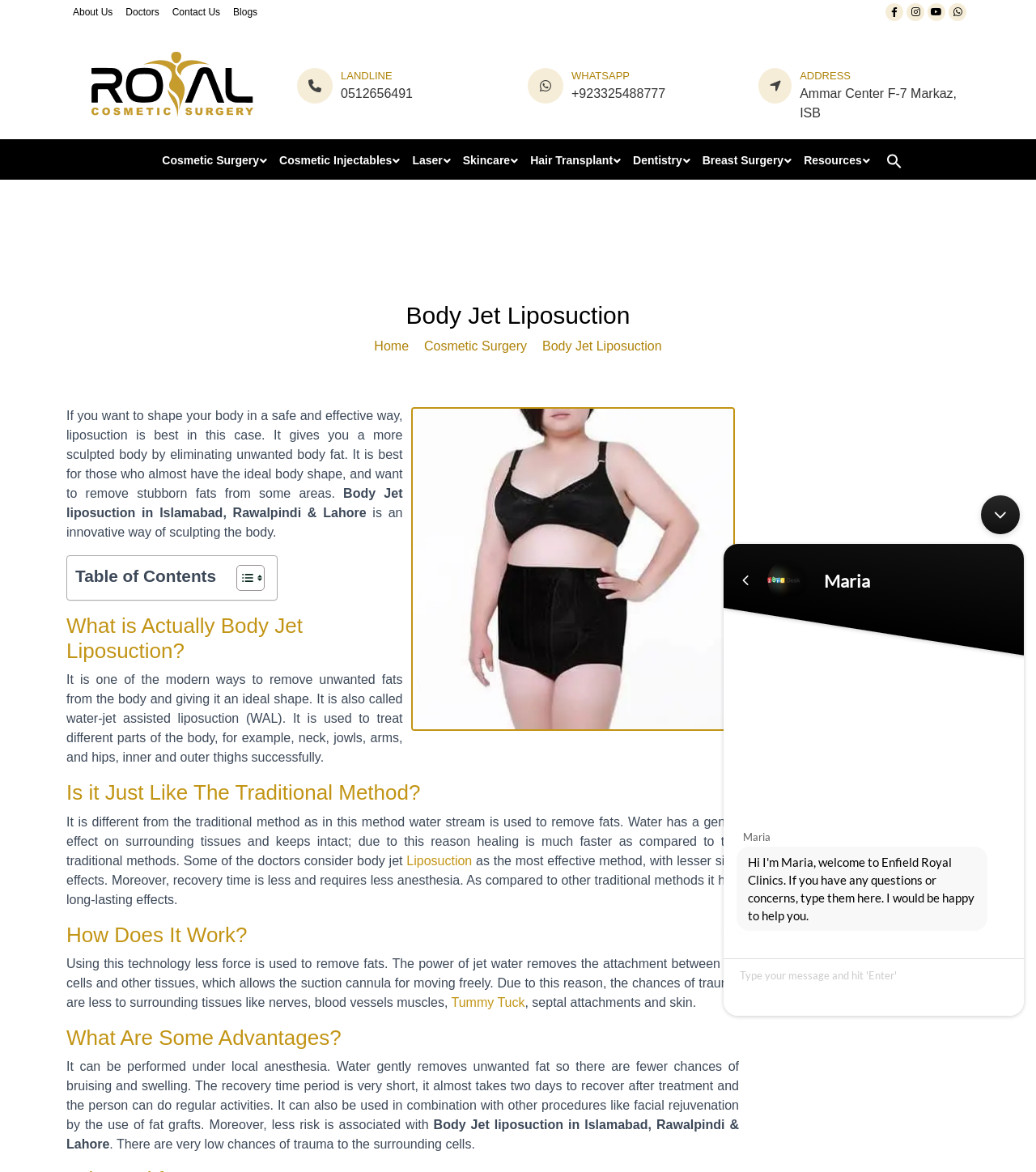Determine the webpage's heading and output its text content.

Body Jet Liposuction